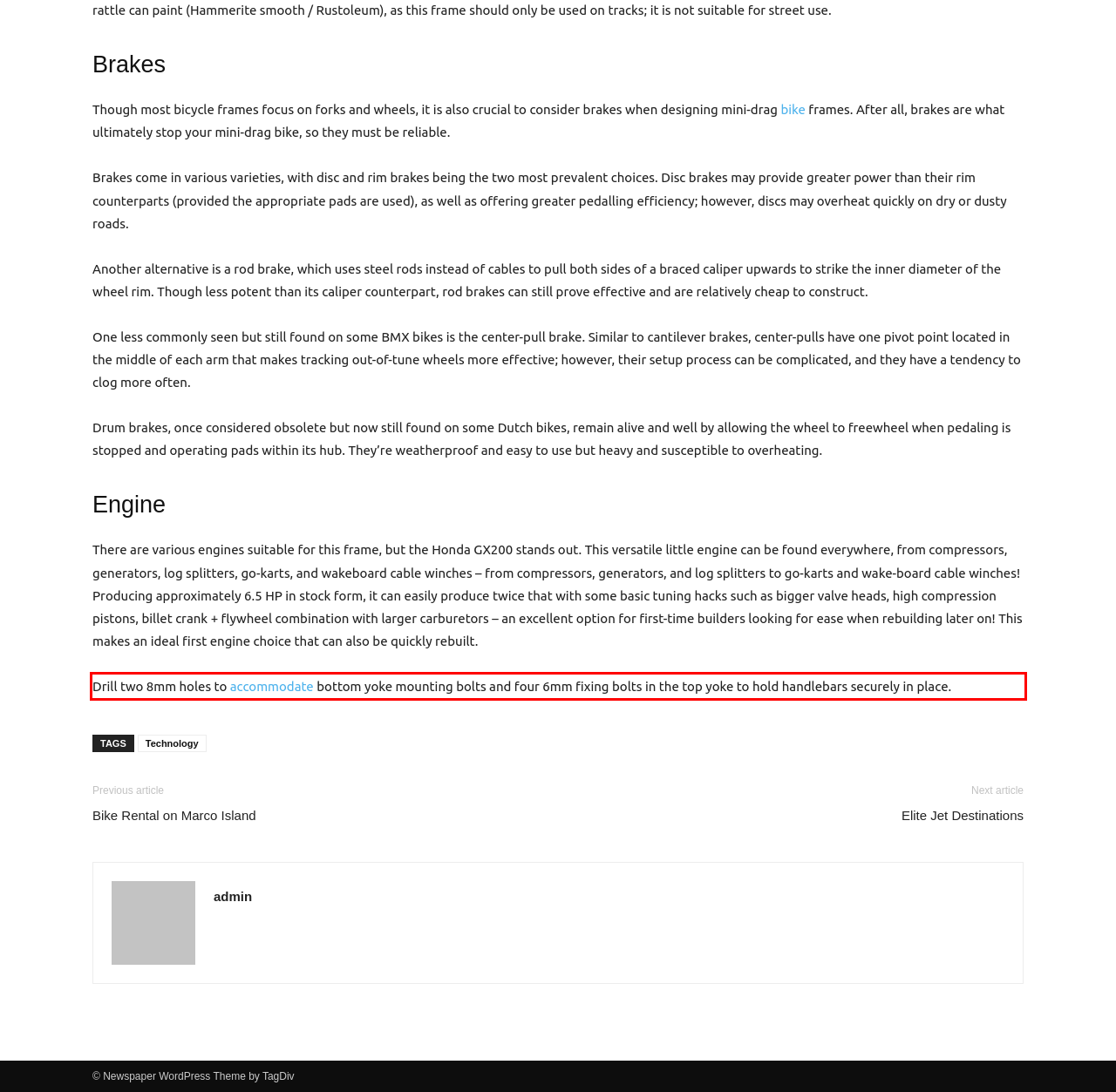Perform OCR on the text inside the red-bordered box in the provided screenshot and output the content.

Drill two 8mm holes to accommodate bottom yoke mounting bolts and four 6mm fixing bolts in the top yoke to hold handlebars securely in place.